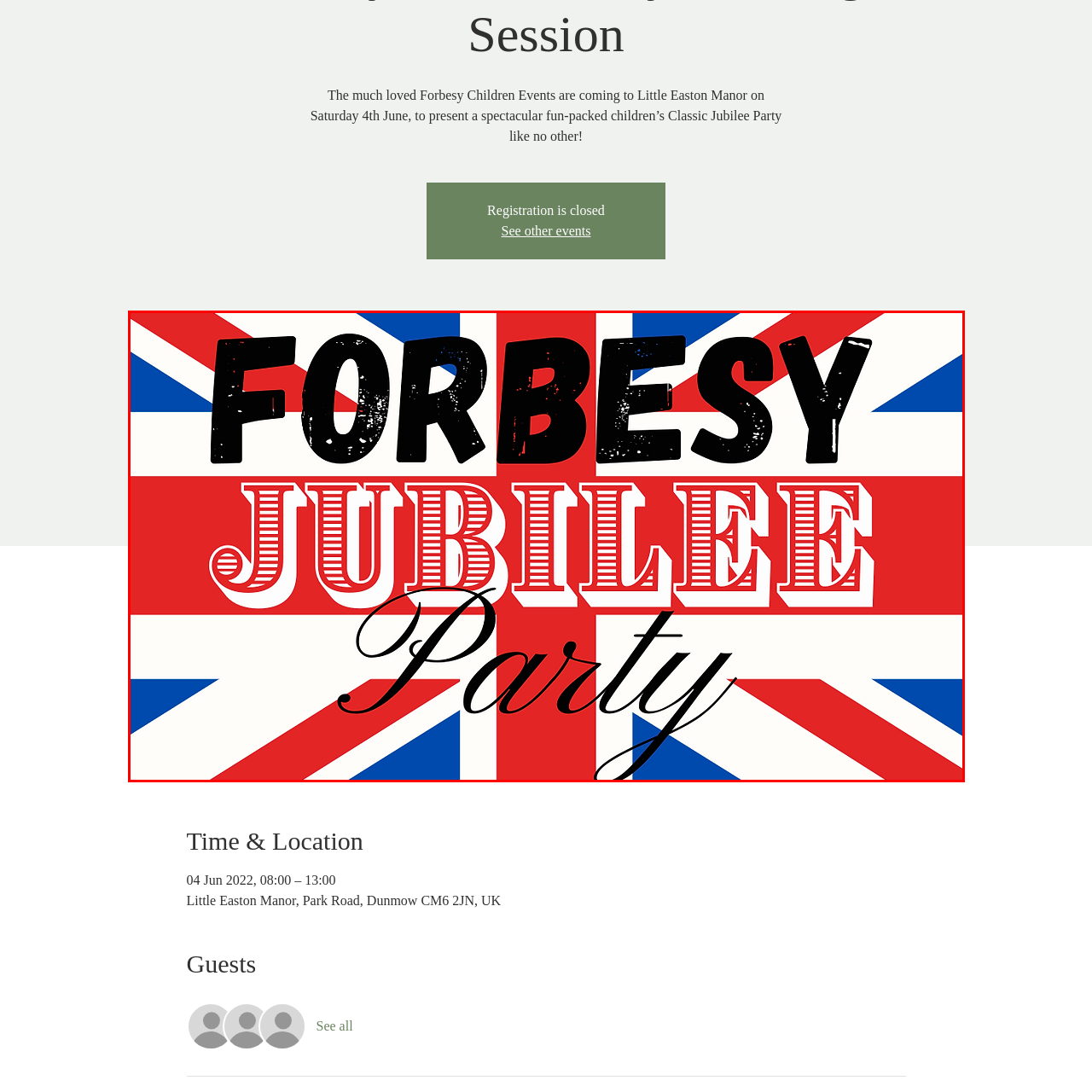Direct your gaze to the image circumscribed by the red boundary and deliver a thorough answer to the following question, drawing from the image's details: 
Where is the event being held?

The location of the event is mentioned in the graphic, stating that it will be held at Little Easton Manor, which implies that the event will take place in a picturesque setting.